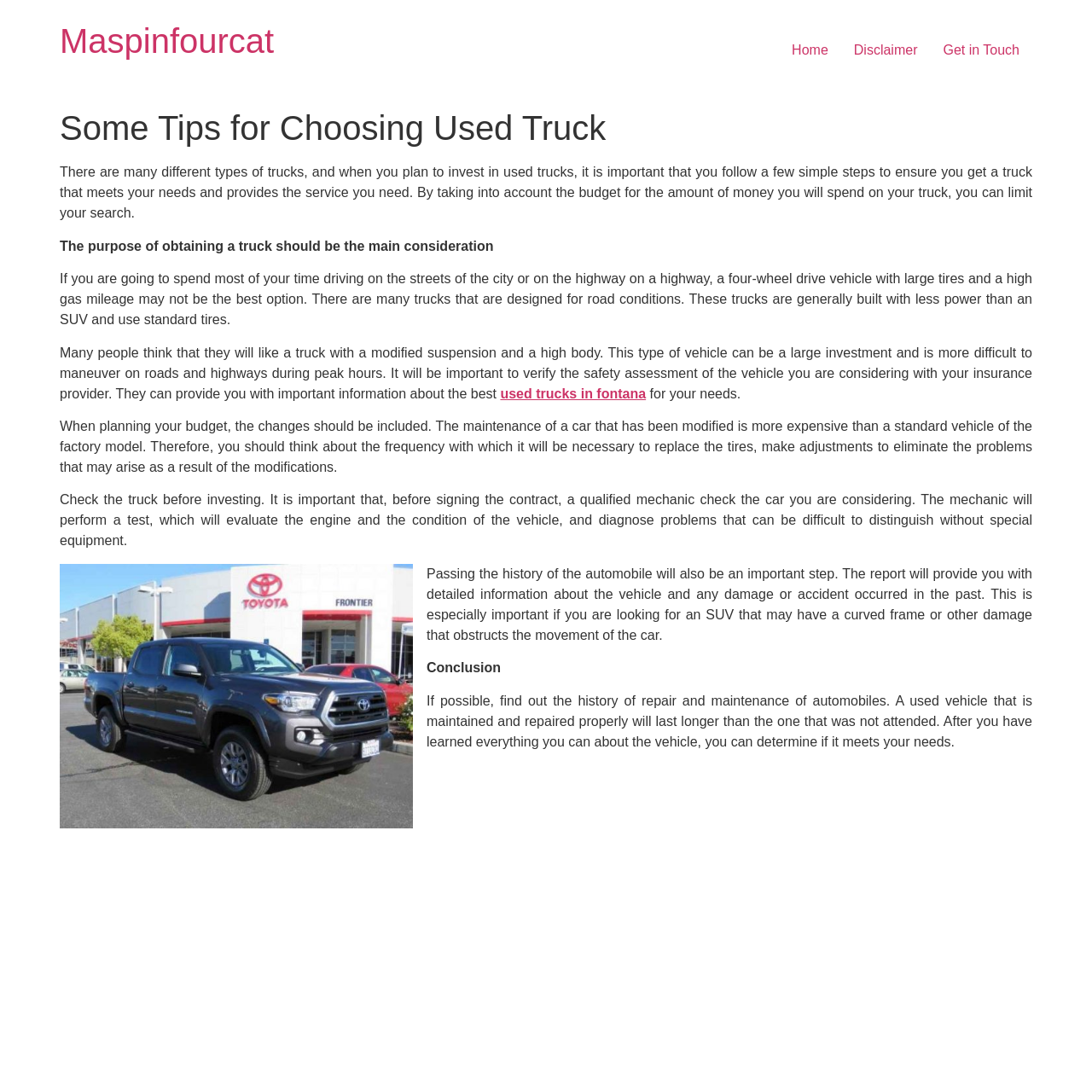Kindly respond to the following question with a single word or a brief phrase: 
What is the main purpose of the article?

Choosing used trucks